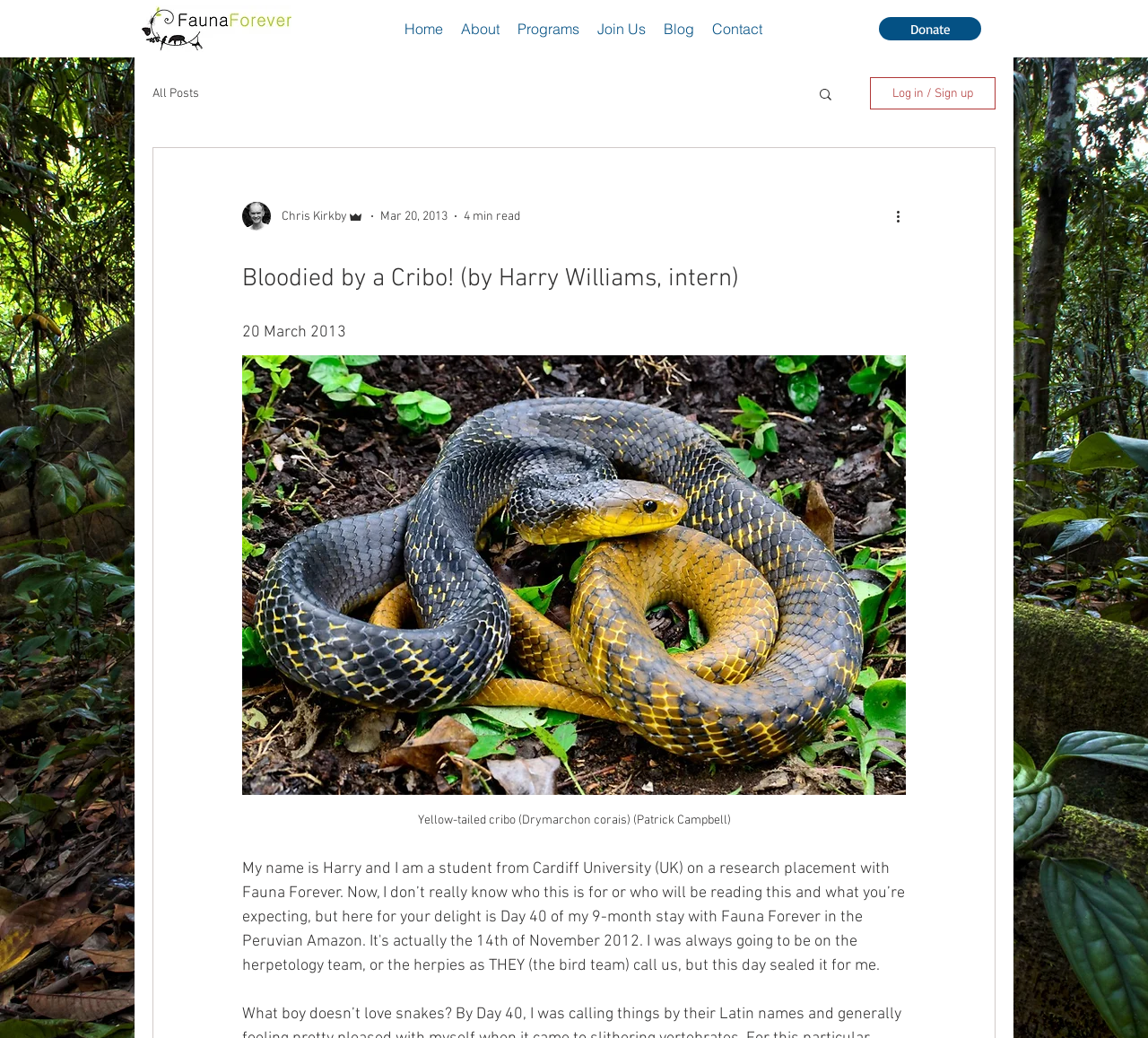Carefully examine the image and provide an in-depth answer to the question: What is the date of the blog post?

The date of the blog post is mentioned in the static text '20 March 2013' which is located above the heading and below the author's picture.